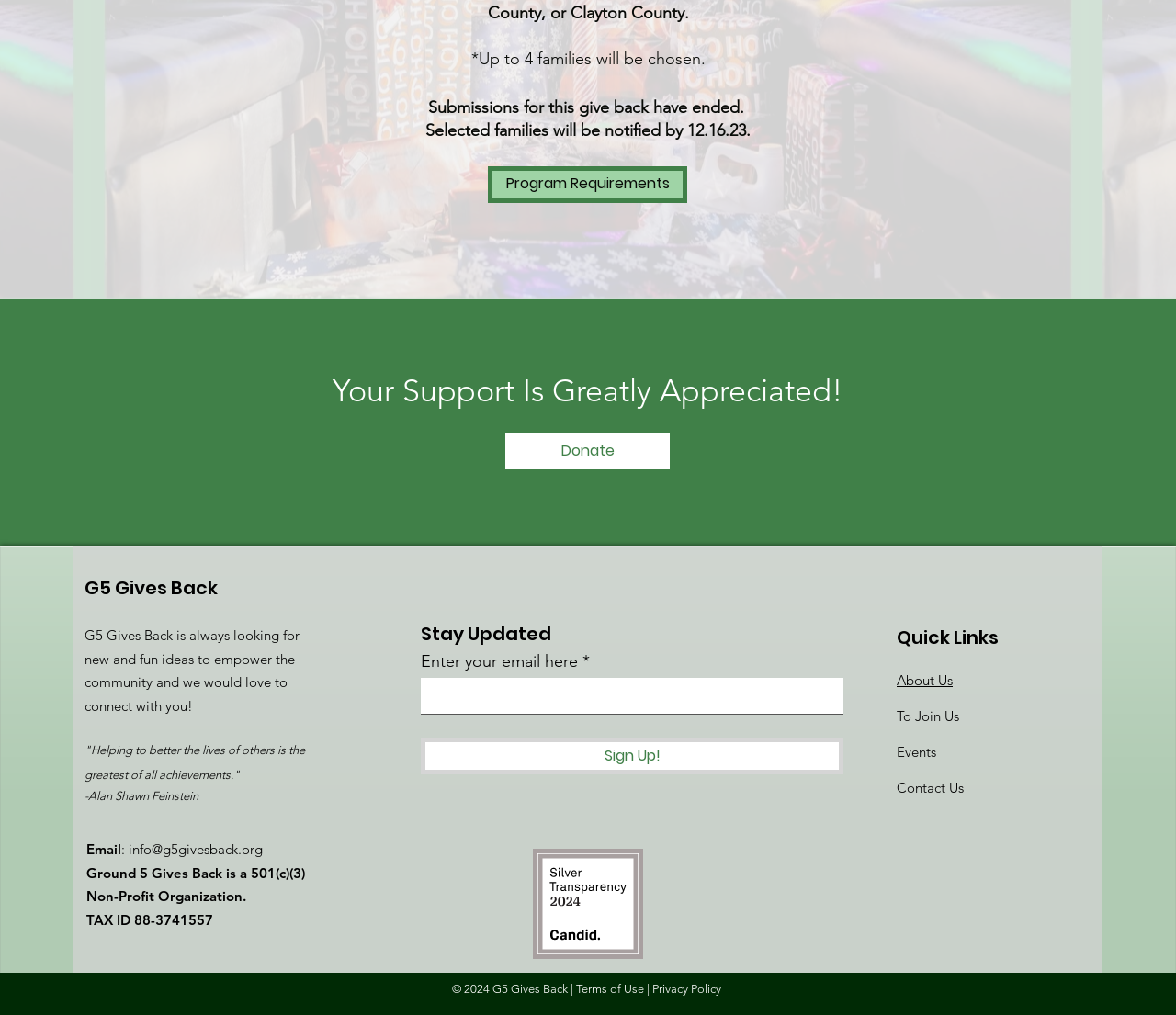Using the format (top-left x, top-left y, bottom-right x, bottom-right y), and given the element description, identify the bounding box coordinates within the screenshot: info@g5givesback.org

[0.109, 0.828, 0.223, 0.845]